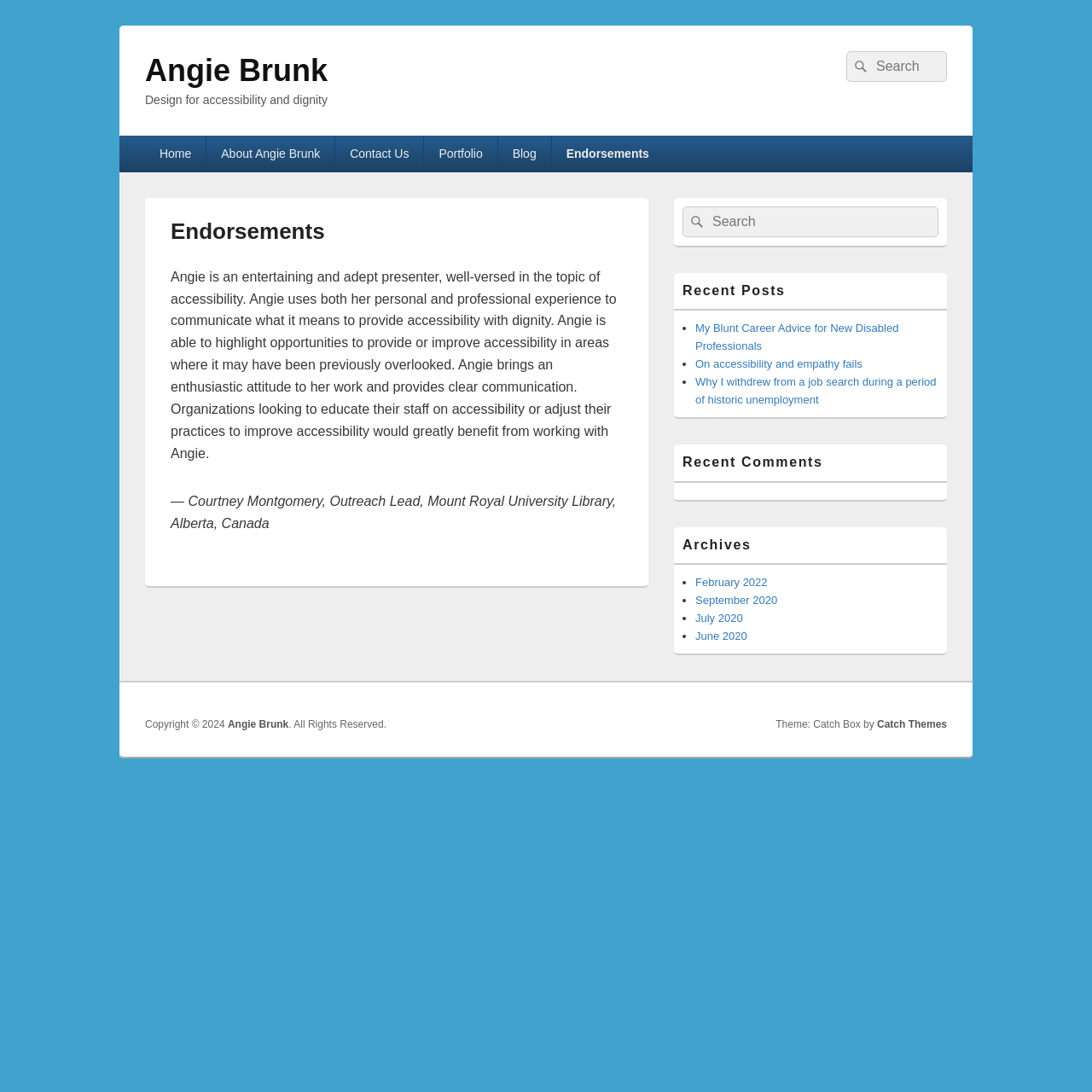Specify the bounding box coordinates of the element's region that should be clicked to achieve the following instruction: "Go to Home page". The bounding box coordinates consist of four float numbers between 0 and 1, in the format [left, top, right, bottom].

[0.133, 0.124, 0.189, 0.157]